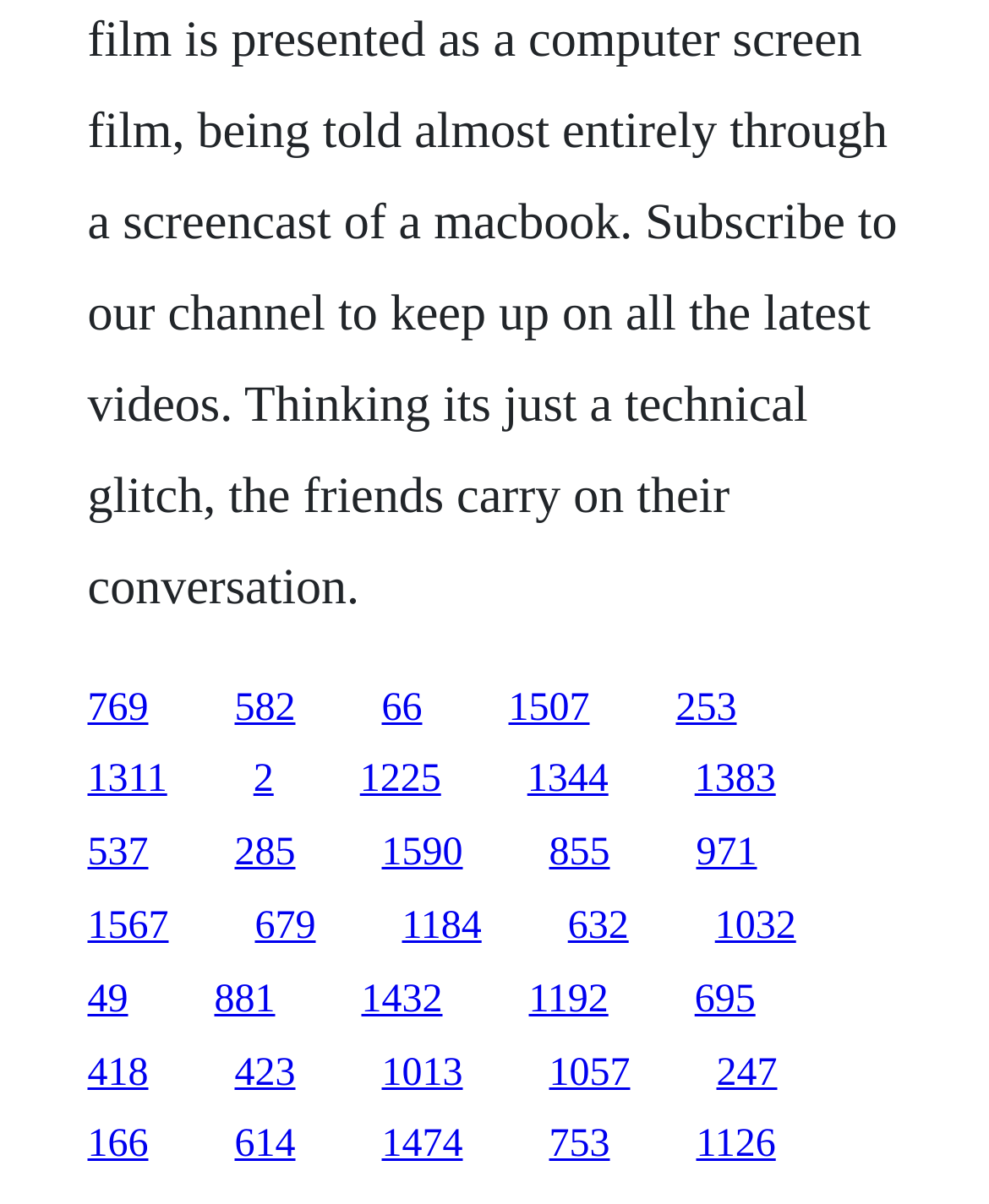How many rows of links are there on this page?
Kindly answer the question with as much detail as you can.

By analyzing the y1 and y2 coordinates of the links, I can see that there are six distinct vertical positions, which suggests that the links are arranged in six rows. The links in each row have similar y1 and y2 coordinates, which confirms this observation.